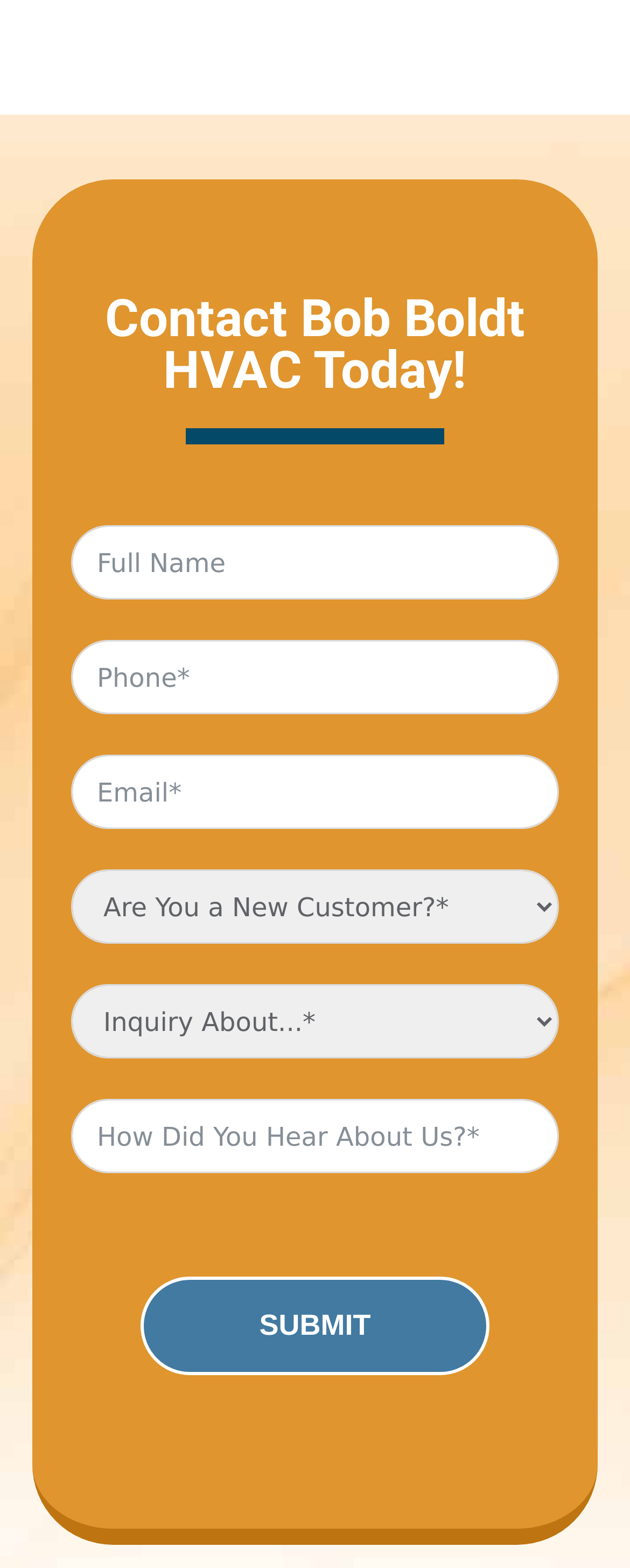Please determine the bounding box coordinates, formatted as (top-left x, top-left y, bottom-right x, bottom-right y), with all values as floating point numbers between 0 and 1. Identify the bounding box of the region described as: Submit

[0.223, 0.814, 0.777, 0.877]